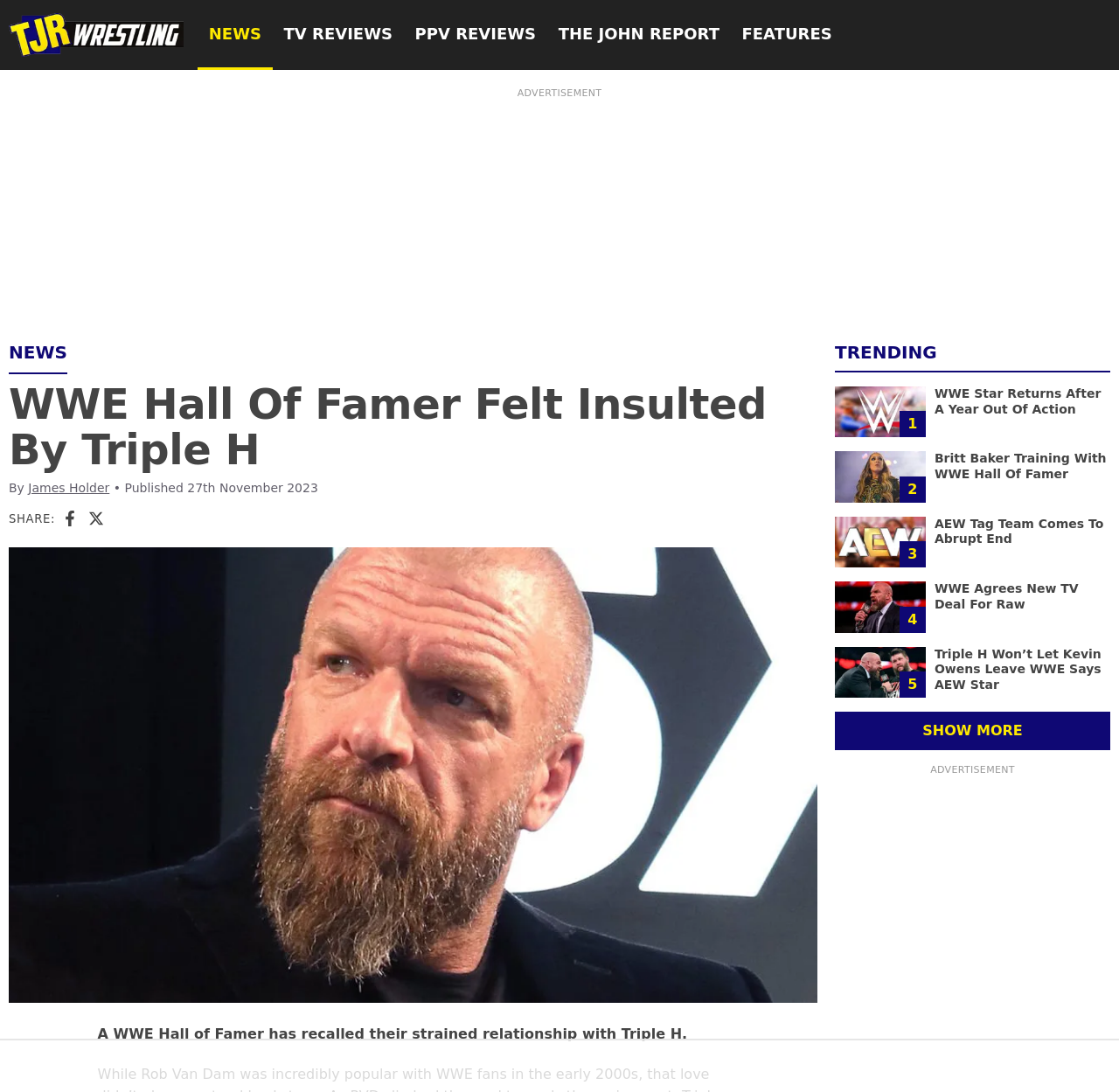Locate the bounding box coordinates of the area to click to fulfill this instruction: "Click on NEWS". The bounding box should be presented as four float numbers between 0 and 1, in the order [left, top, right, bottom].

[0.177, 0.0, 0.244, 0.064]